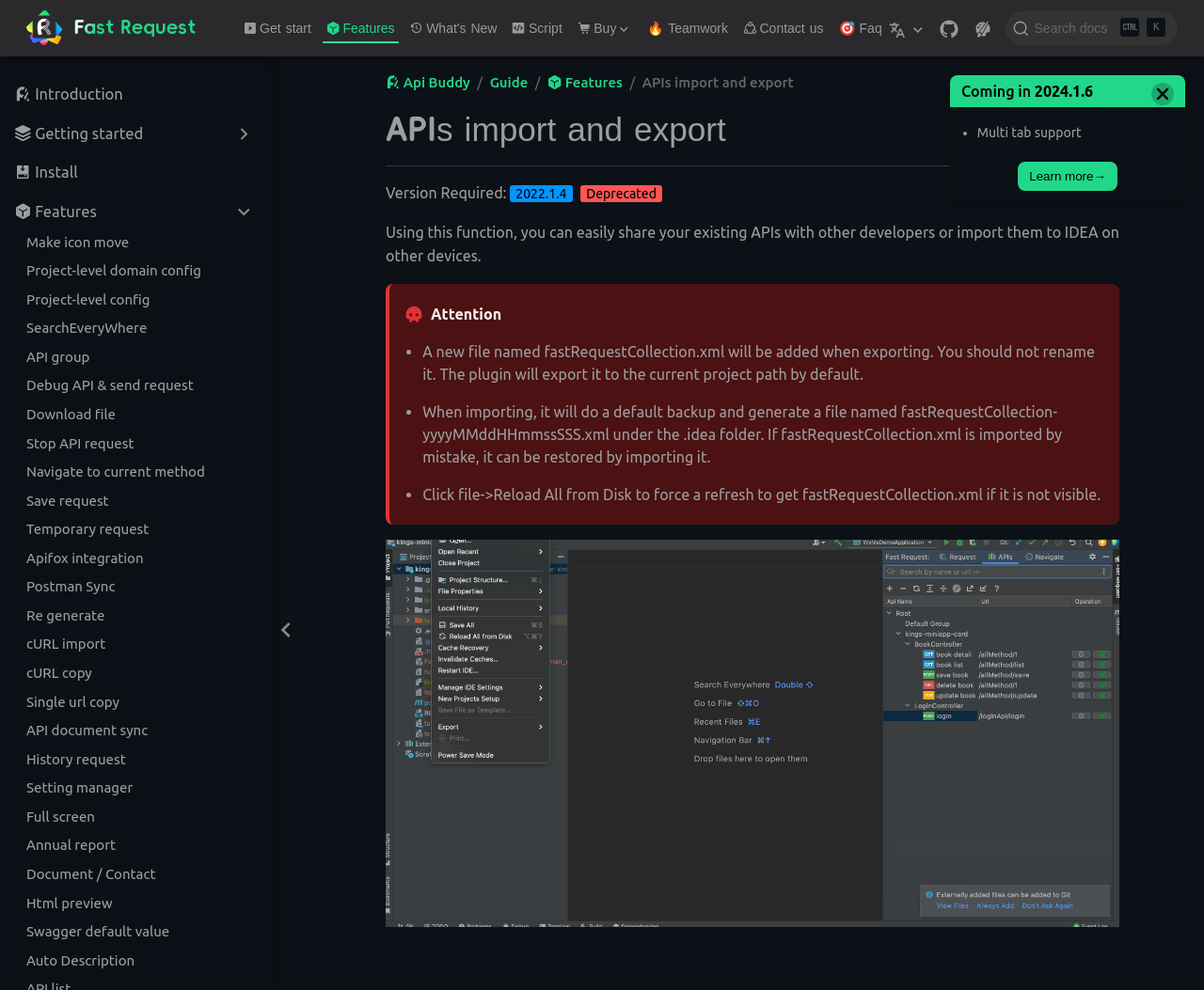What is the default backup file name when importing APIs?
Based on the image content, provide your answer in one word or a short phrase.

fastRequestCollection-yyyyMMddHHmmssSSS.xml